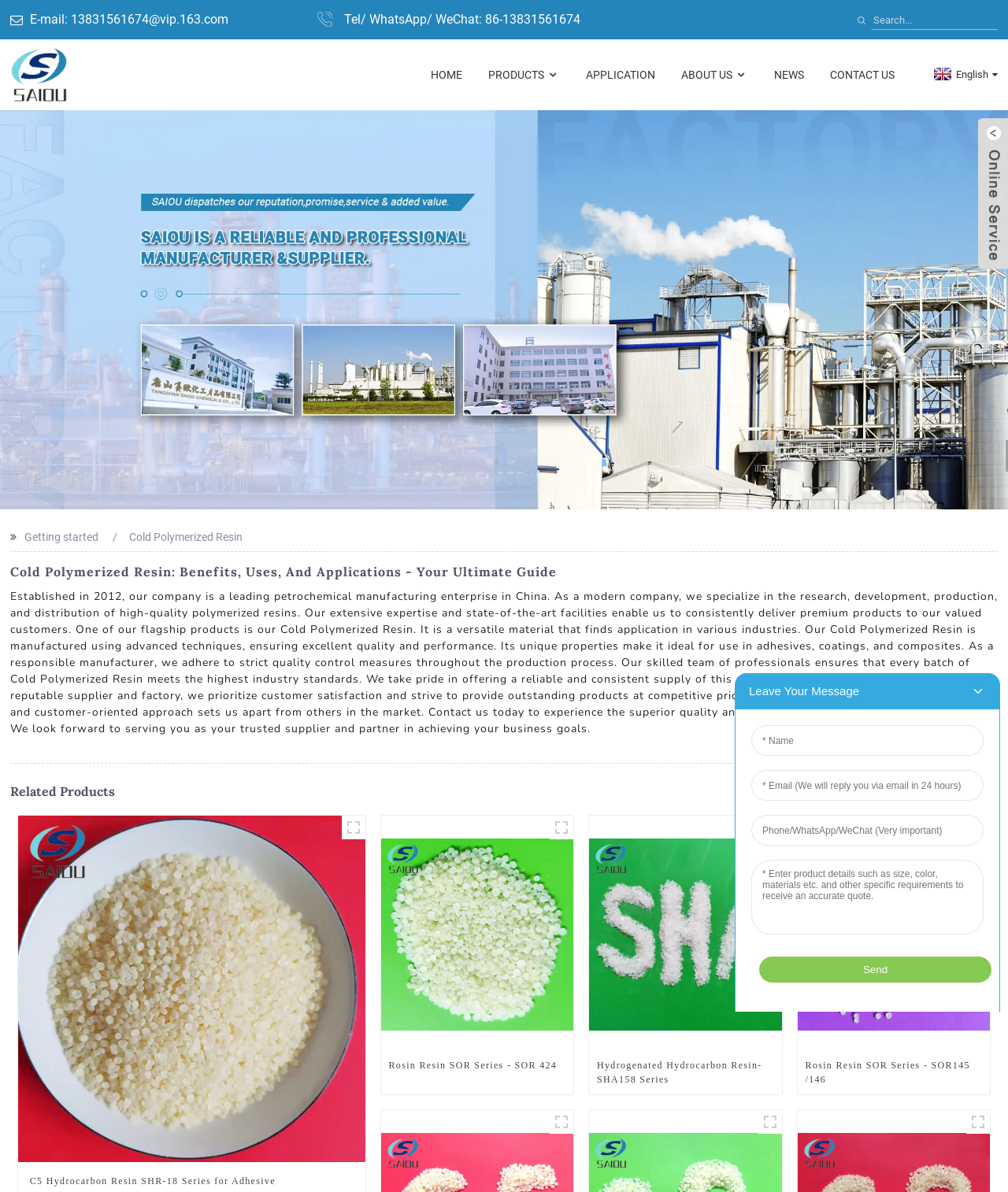Pinpoint the bounding box coordinates of the element you need to click to execute the following instruction: "Check the 'C5 Hydrocarbon Resin SHR-18 Series for Adhesive' product". The bounding box should be represented by four float numbers between 0 and 1, in the format [left, top, right, bottom].

[0.018, 0.823, 0.362, 0.834]